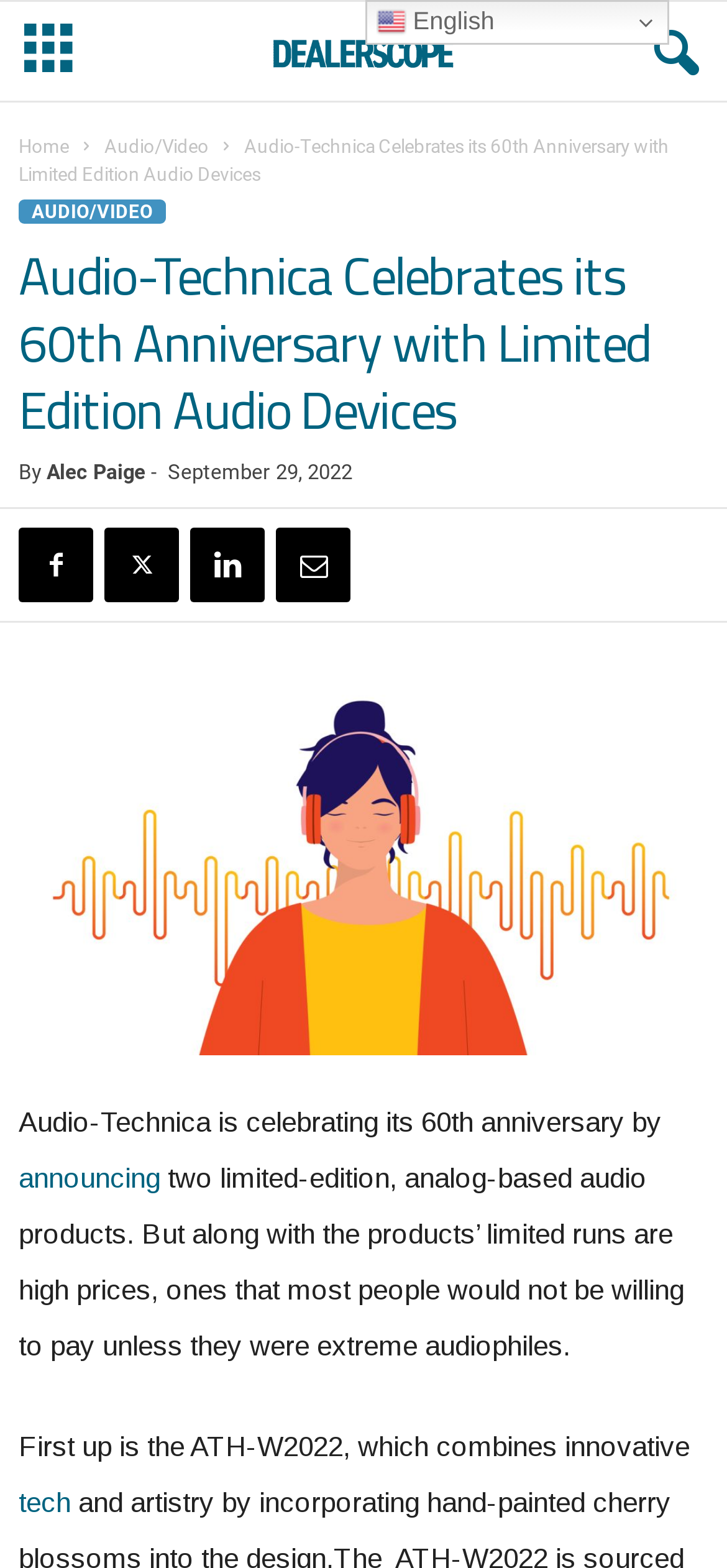Locate the bounding box for the described UI element: "Alec Paige". Ensure the coordinates are four float numbers between 0 and 1, formatted as [left, top, right, bottom].

[0.064, 0.294, 0.2, 0.309]